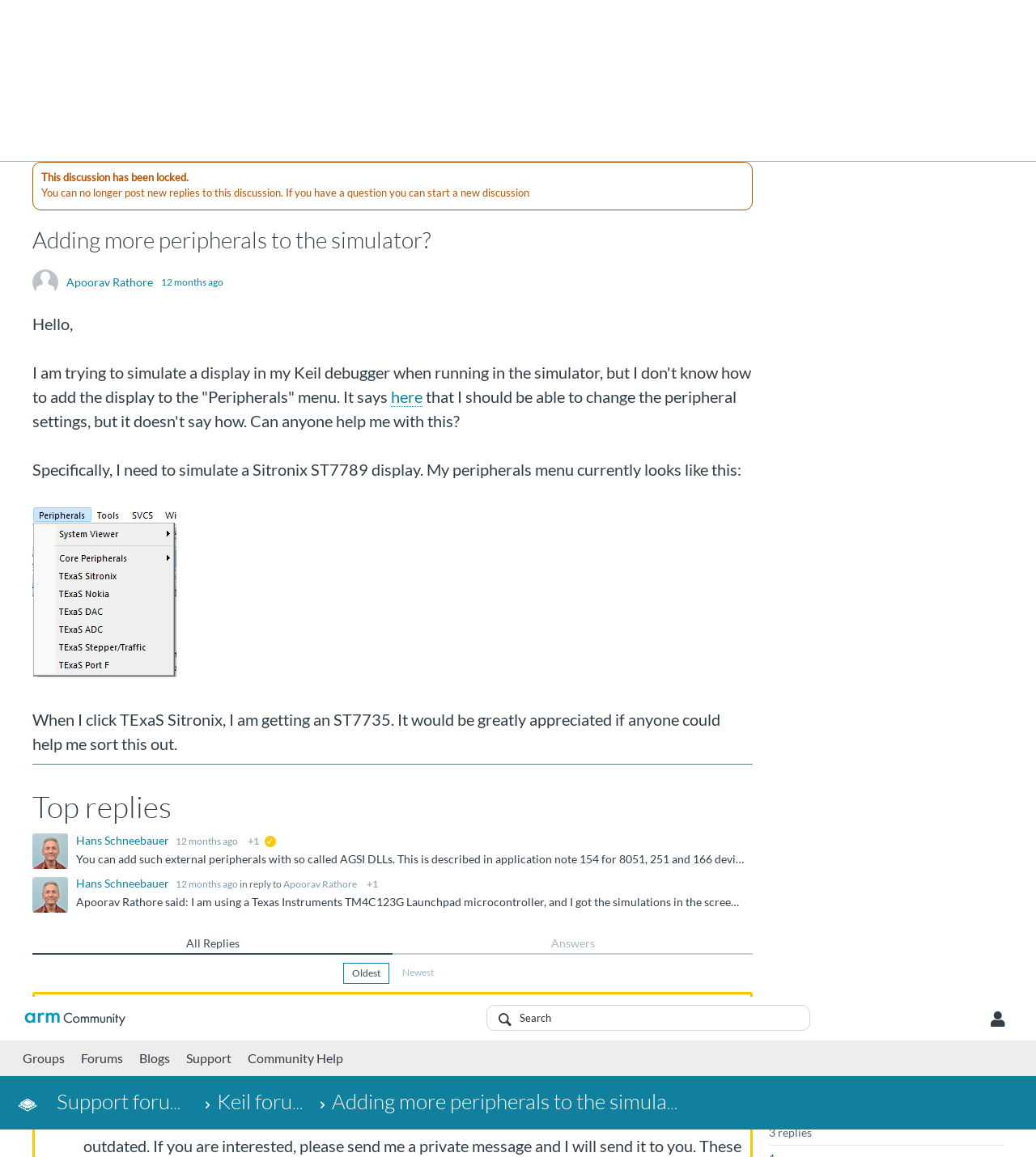Specify the bounding box coordinates of the area to click in order to execute this command: 'View the answer from Hans Schneebauer'. The coordinates should consist of four float numbers ranging from 0 to 1, and should be formatted as [left, top, right, bottom].

[0.08, 0.036, 0.714, 0.095]